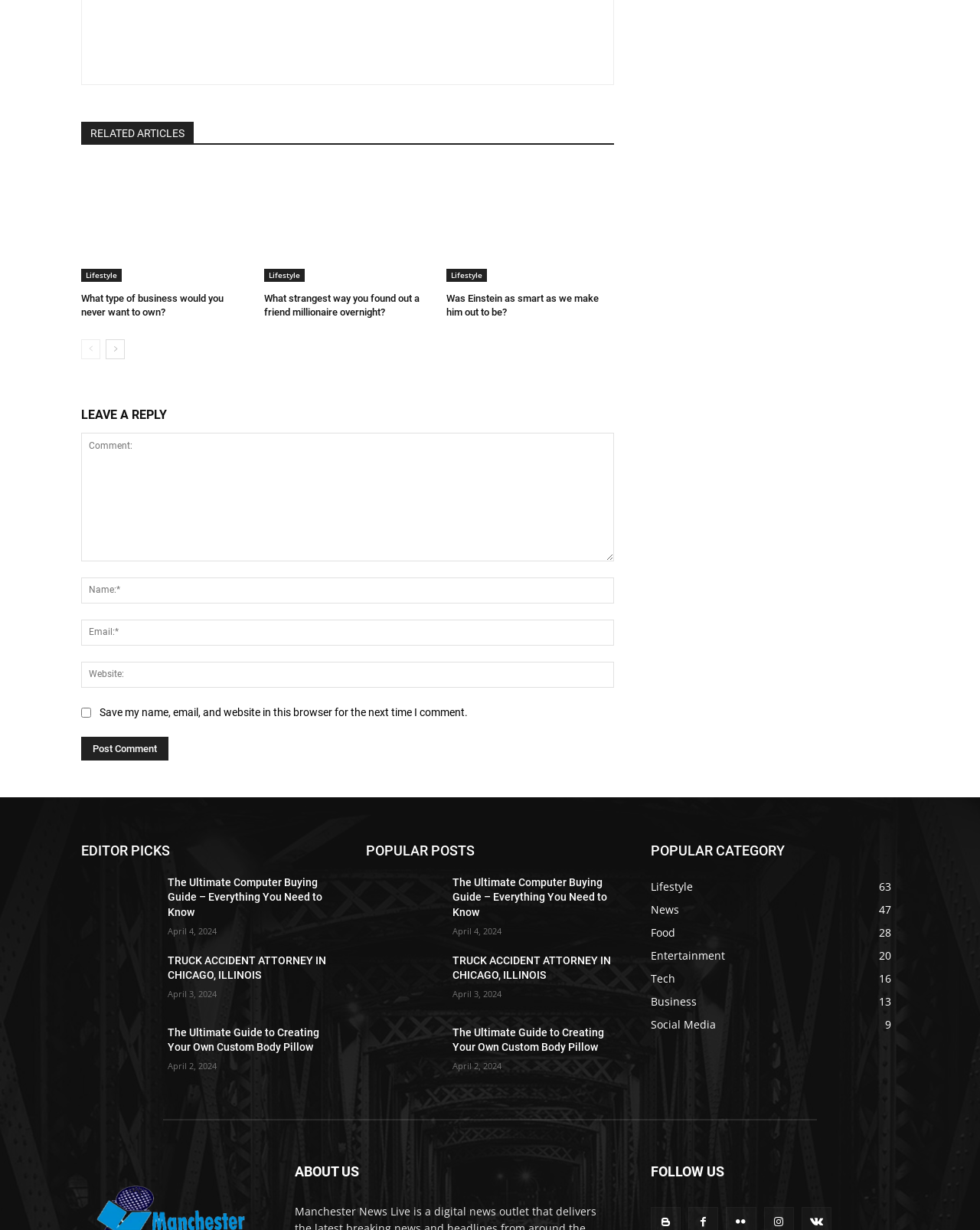Please mark the clickable region by giving the bounding box coordinates needed to complete this instruction: "Click on the 'Post Comment' button".

[0.083, 0.599, 0.172, 0.618]